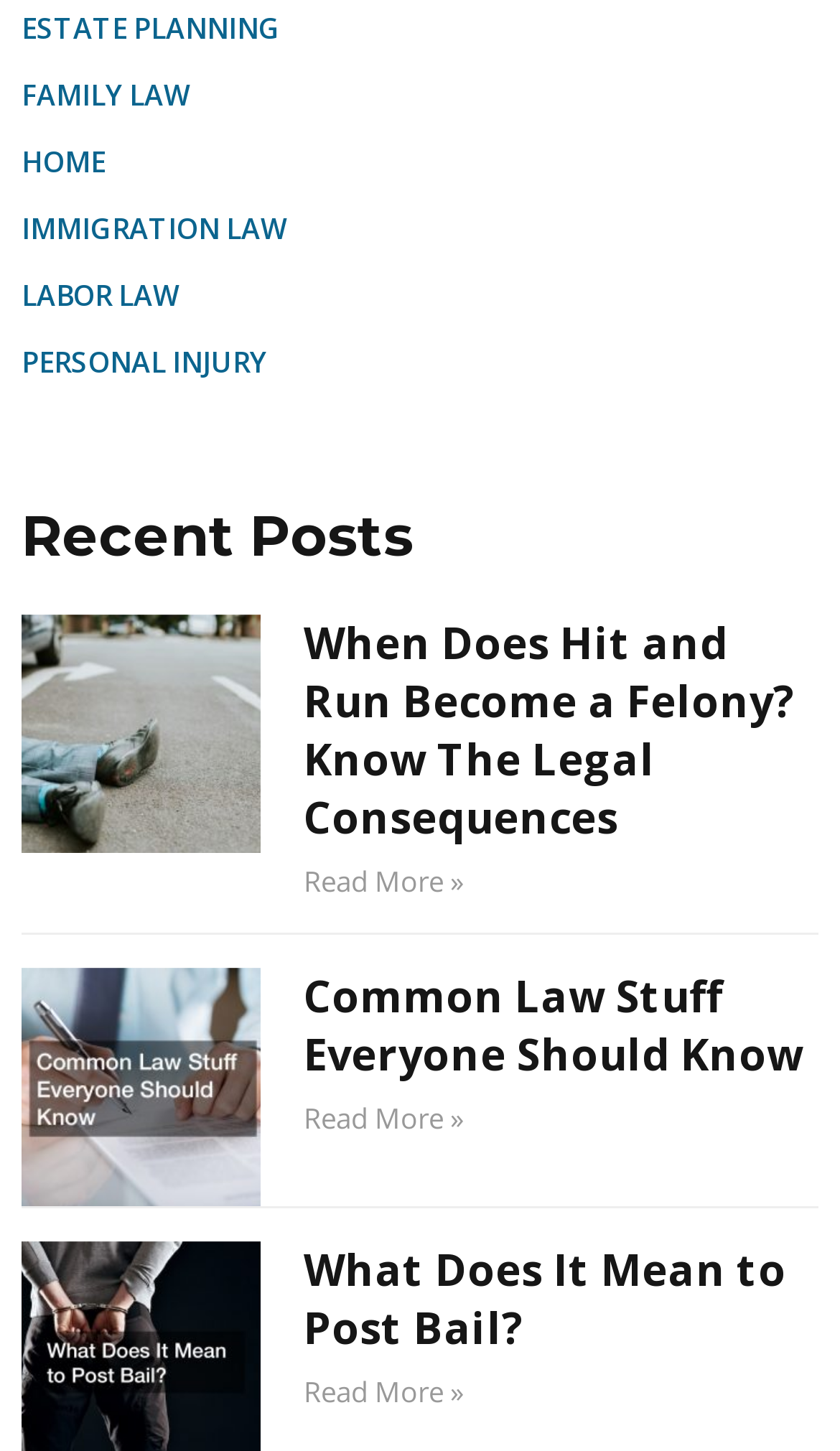Determine the bounding box coordinates of the target area to click to execute the following instruction: "Click the About link."

None